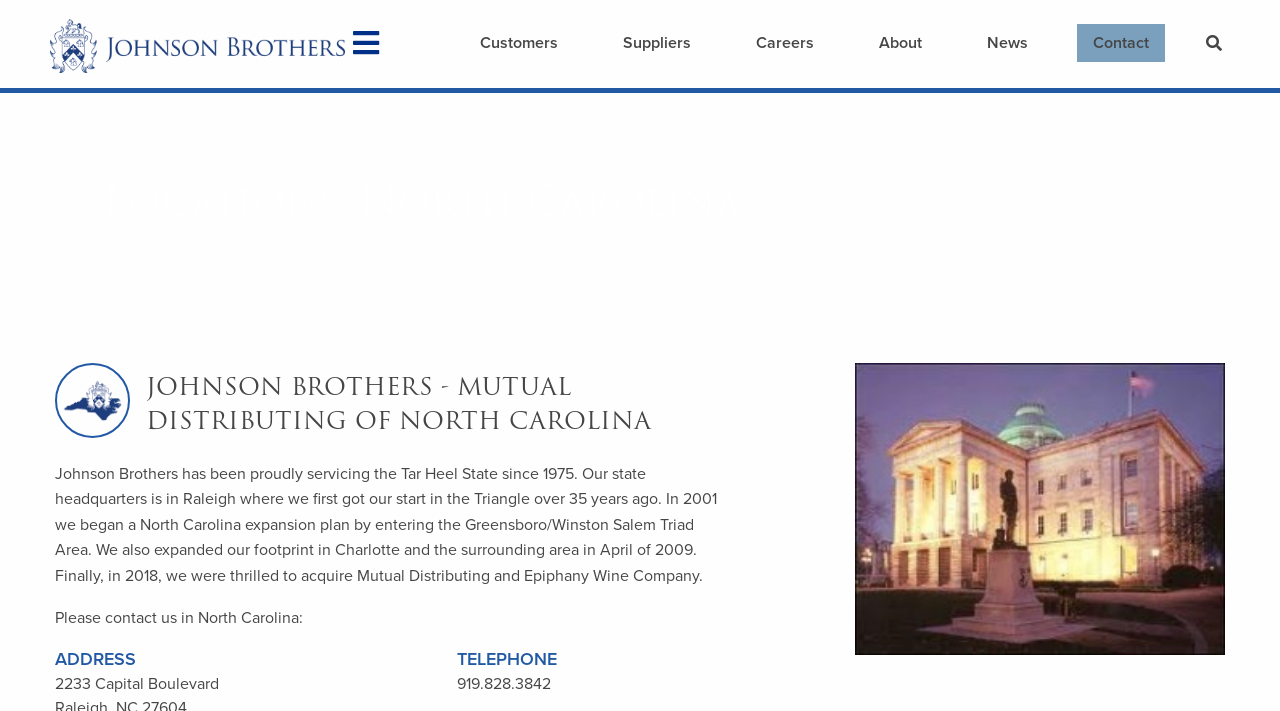What type of products does Johnson Brothers distribute?
From the screenshot, supply a one-word or short-phrase answer.

Wine, spirits, and beer